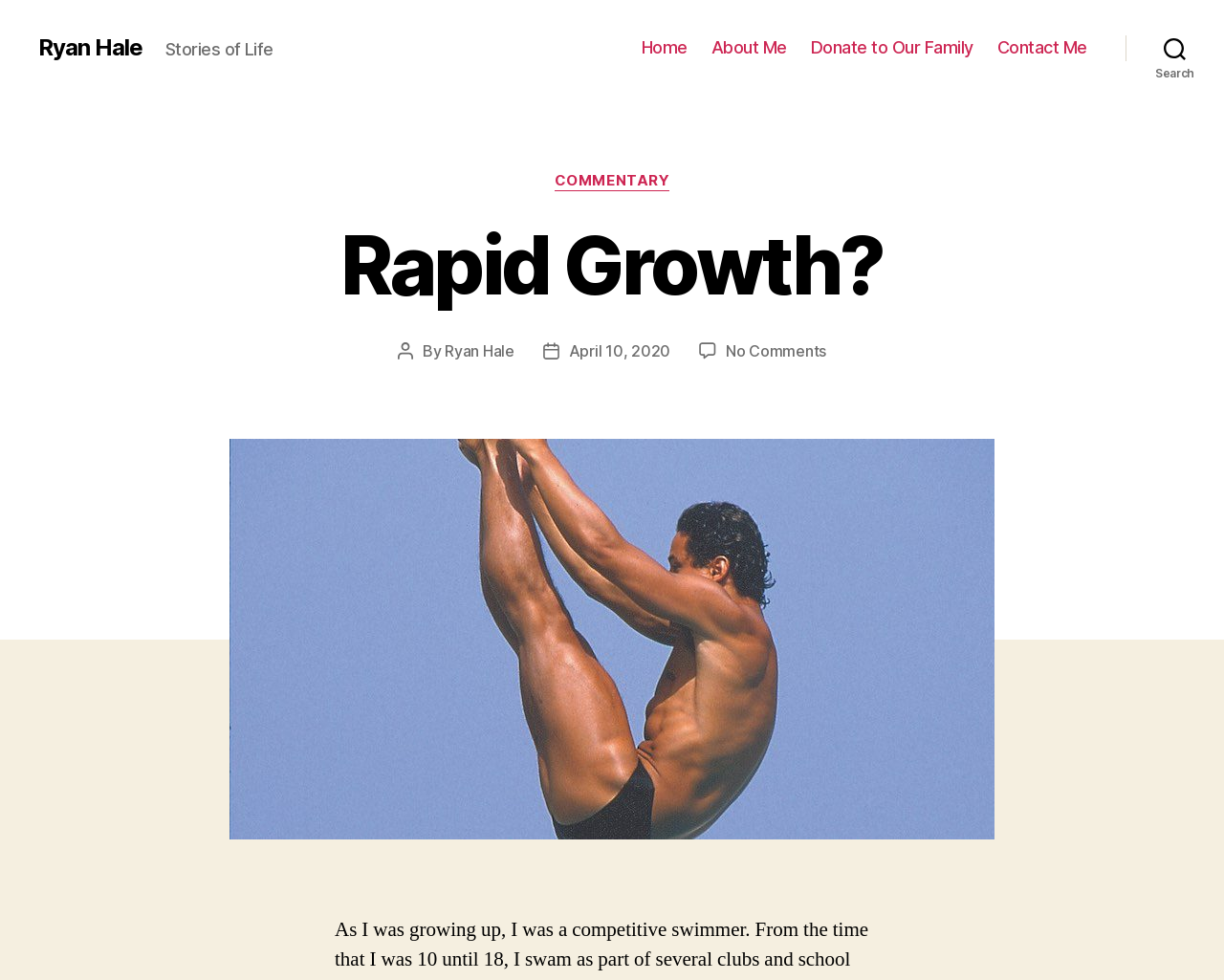What is the date of the post?
Answer the question in a detailed and comprehensive manner.

The post date can be found in the header section of the webpage, where it is written 'Post date April 10, 2020'.